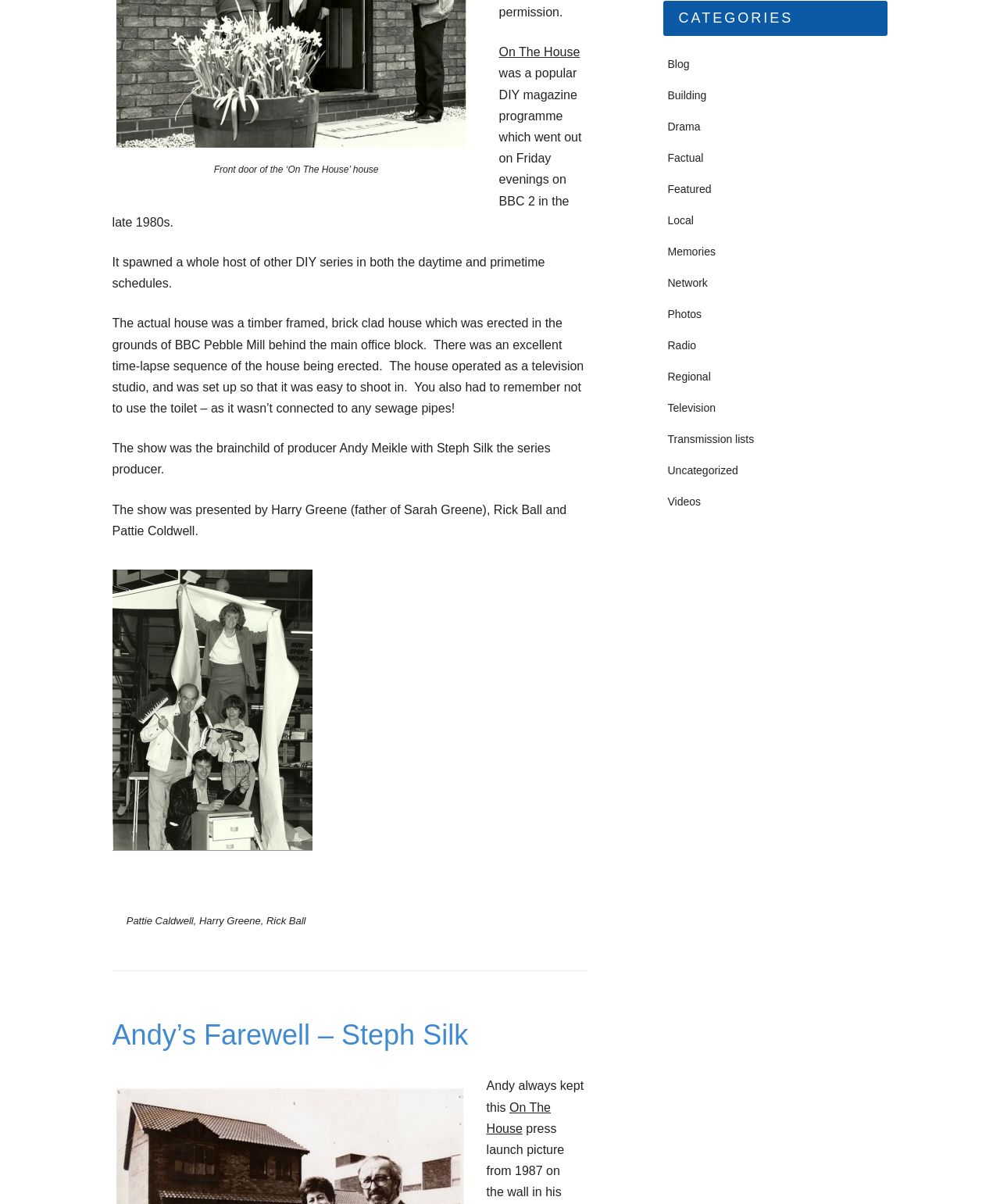Identify the bounding box coordinates for the UI element described as follows: Andy’s Farewell – Steph Silk. Use the format (top-left x, top-left y, bottom-right x, bottom-right y) and ensure all values are floating point numbers between 0 and 1.

[0.112, 0.846, 0.468, 0.873]